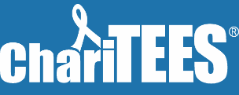Explain the details of the image you are viewing.

The image features the logo of "chariTEES," prominently displayed against a vibrant blue background. The logo showcases the brand name "chariTEES" in bold, white lettering, emphasizing the charitable aspect of the organization. A distinctive ribbon symbol is integrated into the design, symbolizing support for various causes. This visual representation reflects chariTEES' commitment to social responsibility, highlighting its mission to collaborate with non-profits and foundations to raise money through quality custom printing and embroidery. The logo serves as a reminder of the positive impact of purchasing from this charity-focused organization.